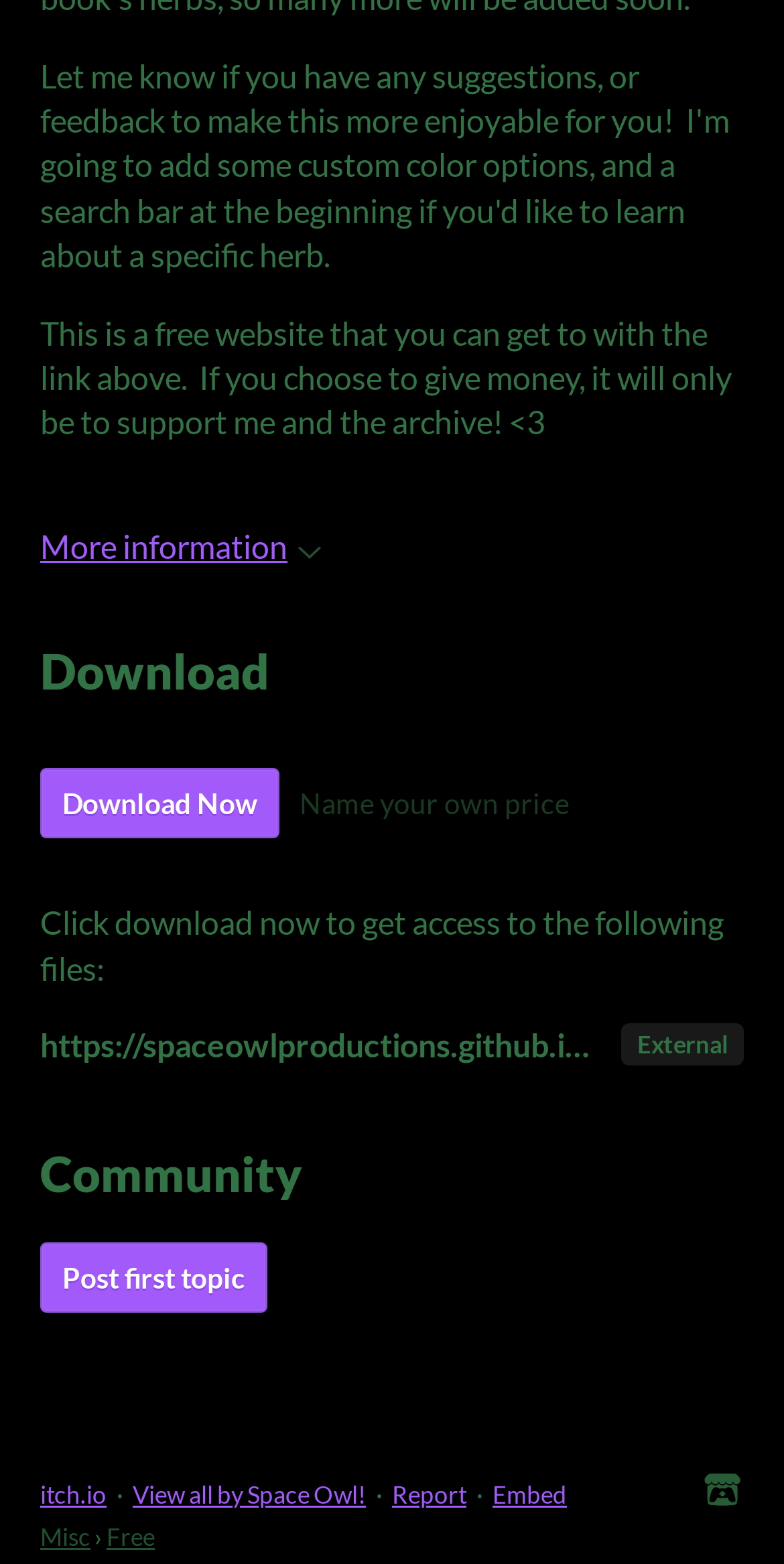Determine the bounding box coordinates of the region that needs to be clicked to achieve the task: "Read more information".

[0.051, 0.337, 0.41, 0.361]